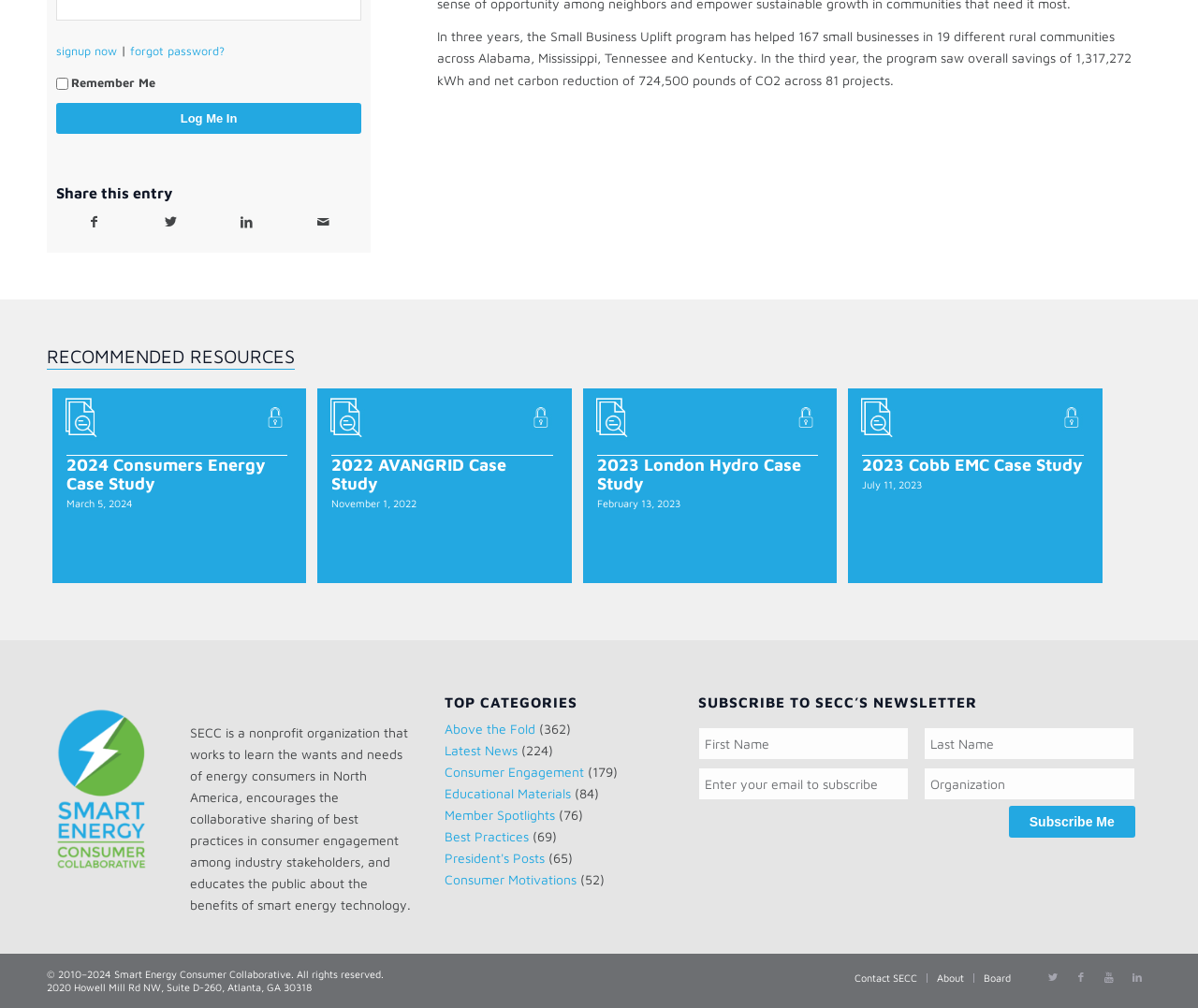Find the bounding box of the element with the following description: "Youtube". The coordinates must be four float numbers between 0 and 1, formatted as [left, top, right, bottom].

[0.914, 0.956, 0.938, 0.984]